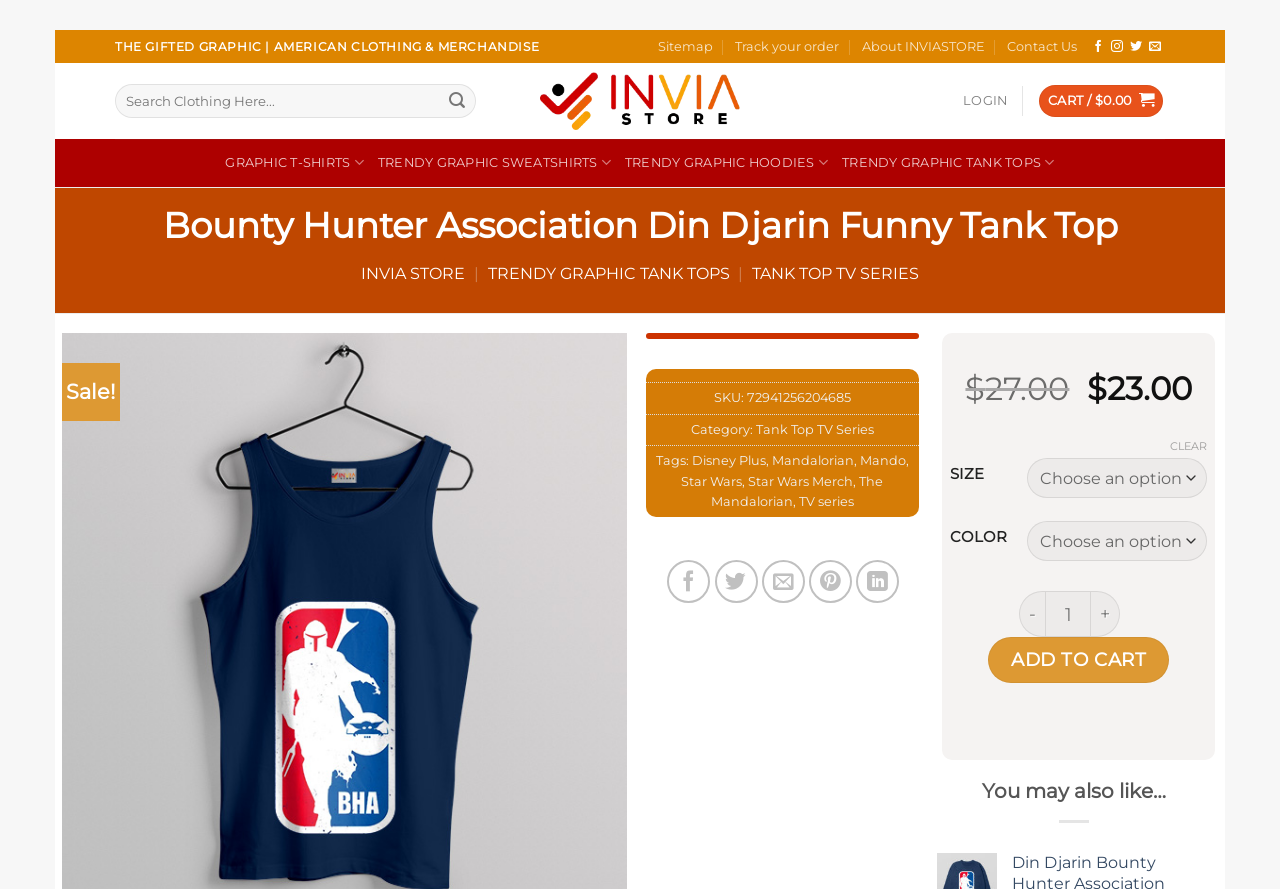Provide a short, one-word or phrase answer to the question below:
What is the price of the 'Bounty Hunter Association Din Djarin Funny Tank Top'?

$27.00